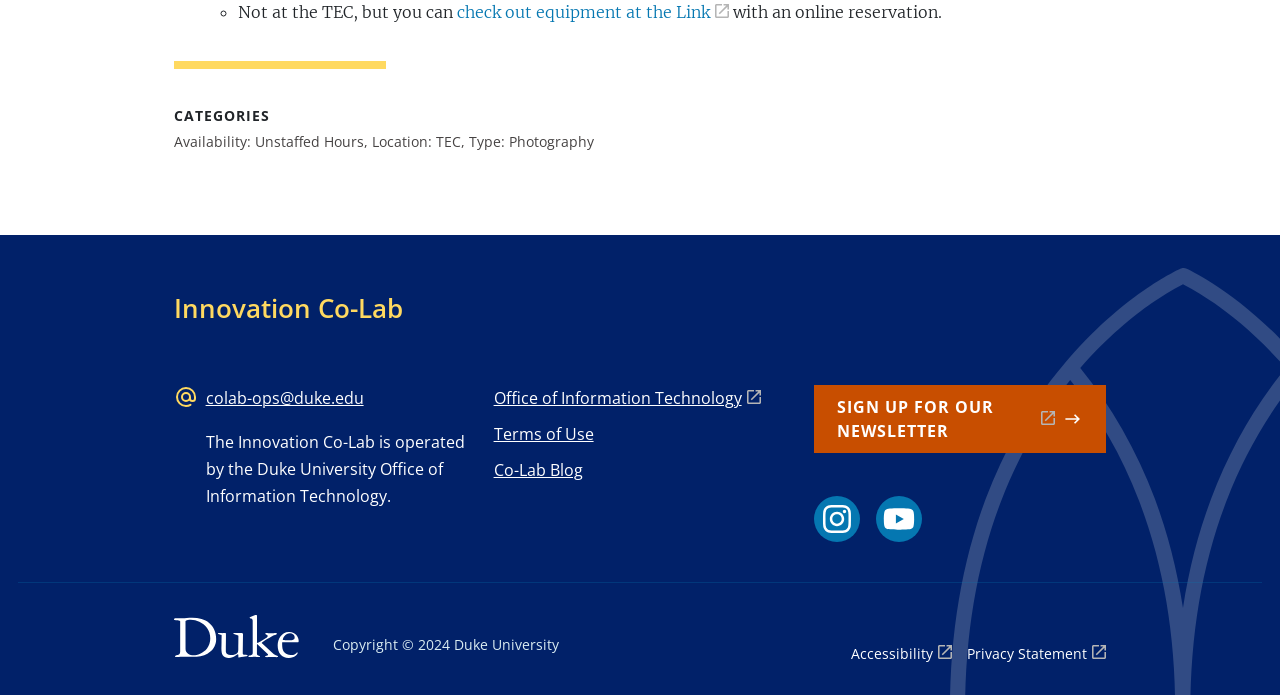Determine the bounding box coordinates for the area you should click to complete the following instruction: "sign up for the newsletter".

[0.636, 0.555, 0.864, 0.652]